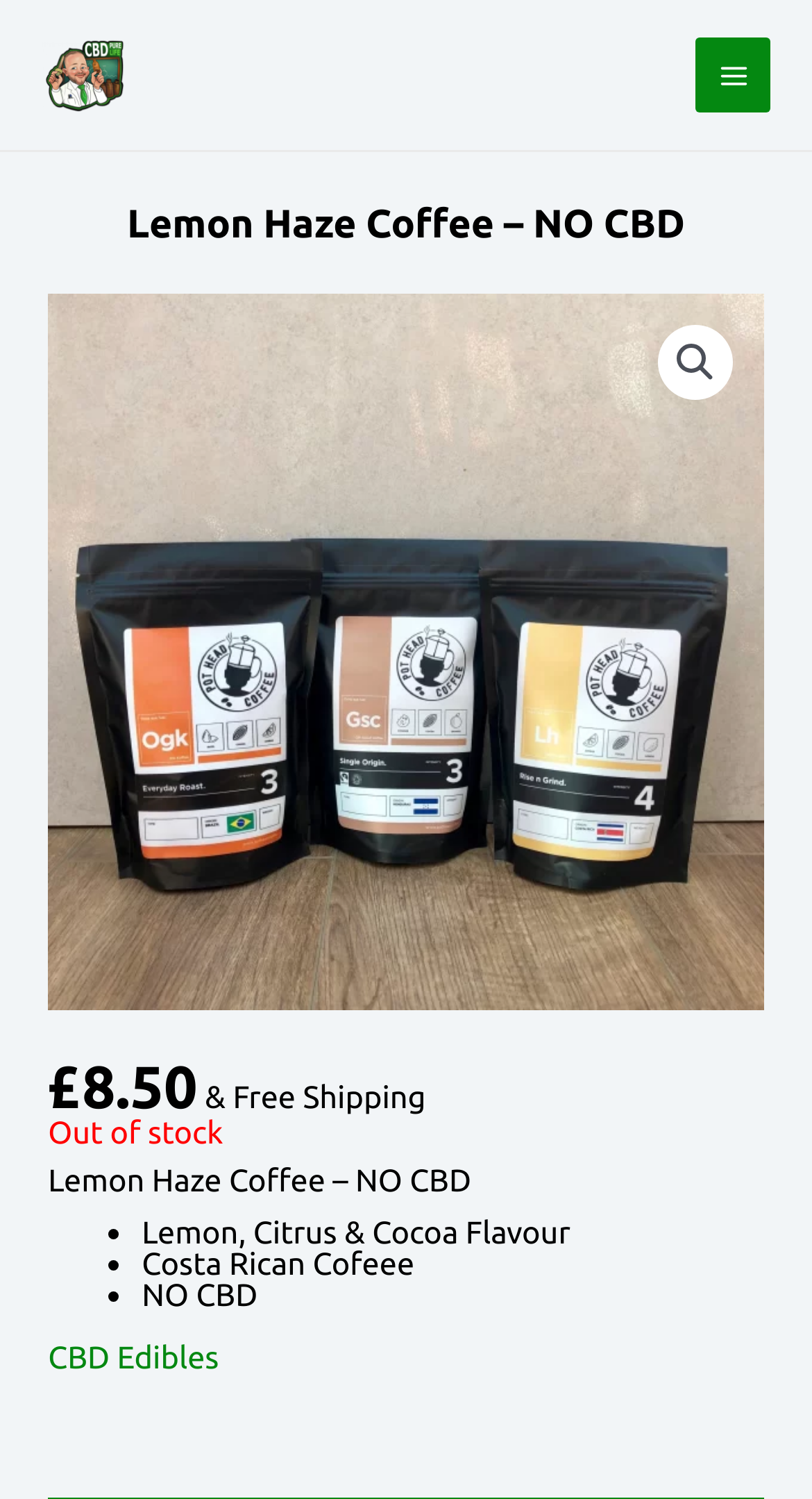What flavor tones does this coffee have?
Use the information from the screenshot to give a comprehensive response to the question.

I found the flavor tones of the coffee by looking at the static text elements on the webpage. Specifically, I found the text 'Lemon, Citrus & Cocoa Flavour' which indicates the flavor tones of the product.